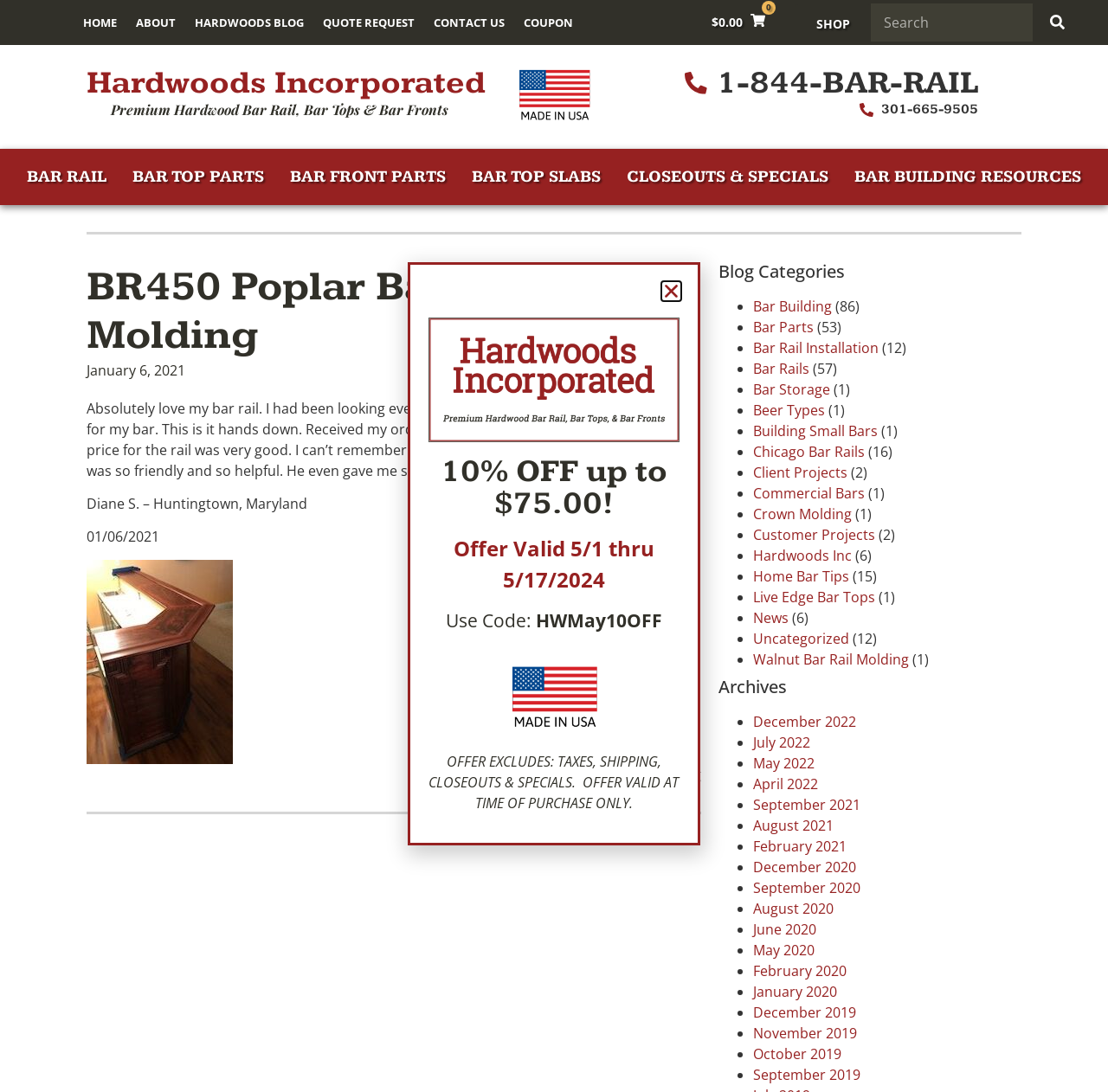Please identify the bounding box coordinates of the clickable area that will fulfill the following instruction: "Contact 'Hardwoods Incorporated'". The coordinates should be in the format of four float numbers between 0 and 1, i.e., [left, top, right, bottom].

[0.647, 0.058, 0.883, 0.093]